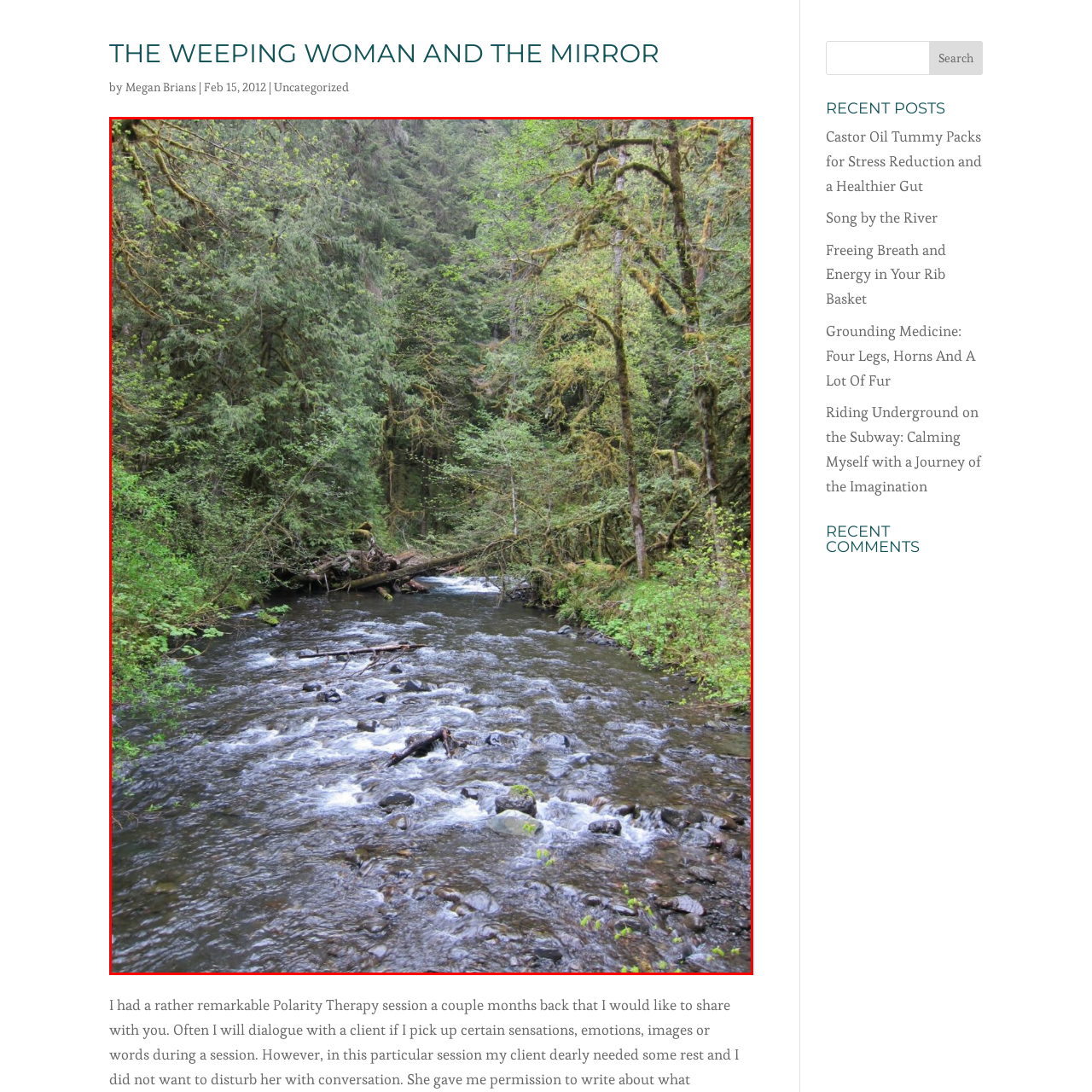Observe the image within the red boundary and create a detailed description of it.

The image portrays a serene river scene nestled within a lush forest setting. The water flows gently over a bed of smooth, dark stones, creating a tranquil atmosphere enhanced by the soft ripples and subtle splashes. Surrounding the river are tall trees, their trunks draped with moss and surrounded by vibrant green foliage, which adds to the lushness of the environment. Sunlight filters through the canopy above, casting a gentle light on the scene and highlighting the various shades of green. A fallen log rests across the river, contributing to the natural beauty and wild character of this peaceful woodland landscape. This picturesque setting evokes a sense of calm and invites viewers to imagine the sounds of nature that accompany this scenic view.